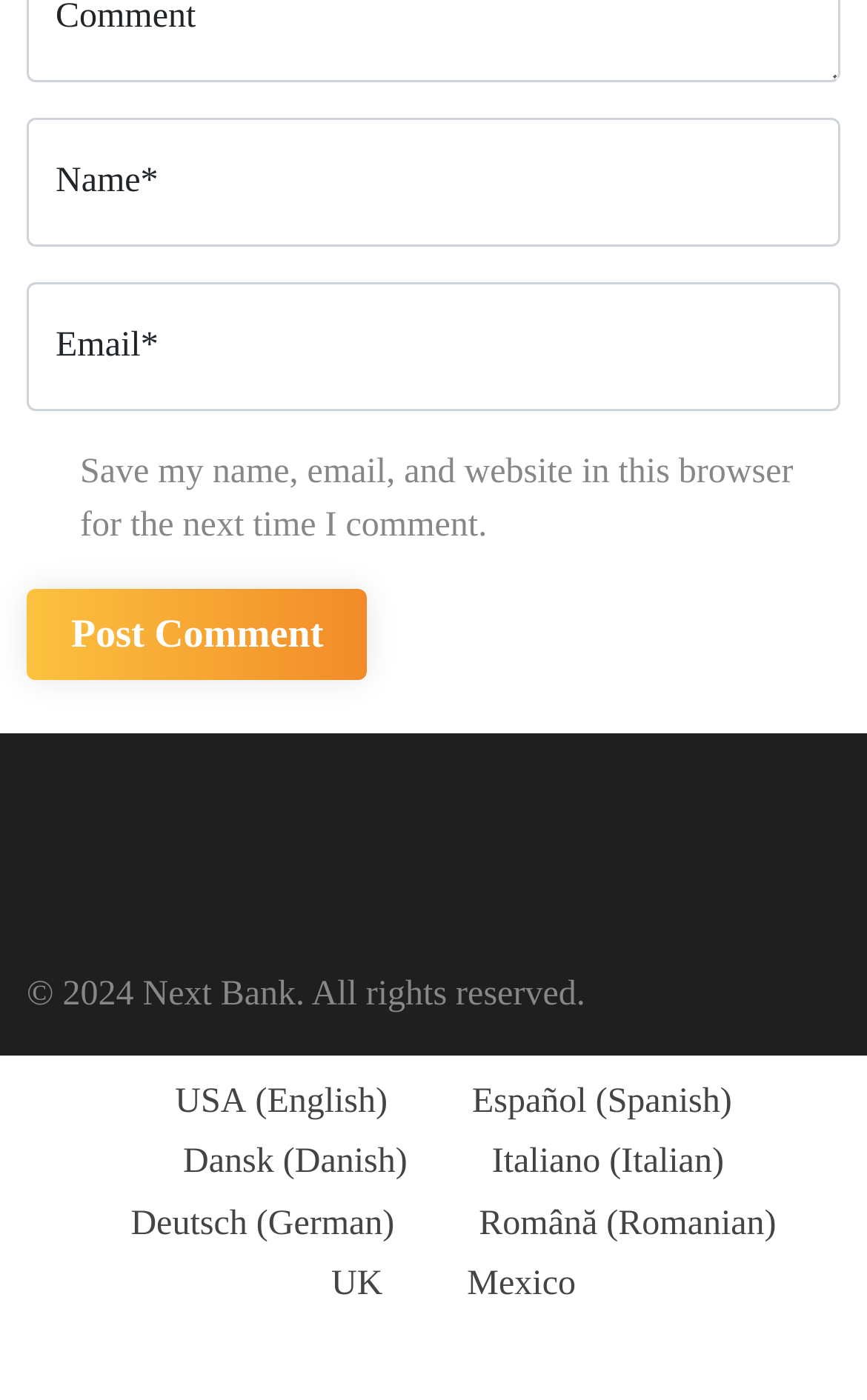Calculate the bounding box coordinates of the UI element given the description: "name="submit" value="Post Comment"".

[0.031, 0.421, 0.424, 0.486]